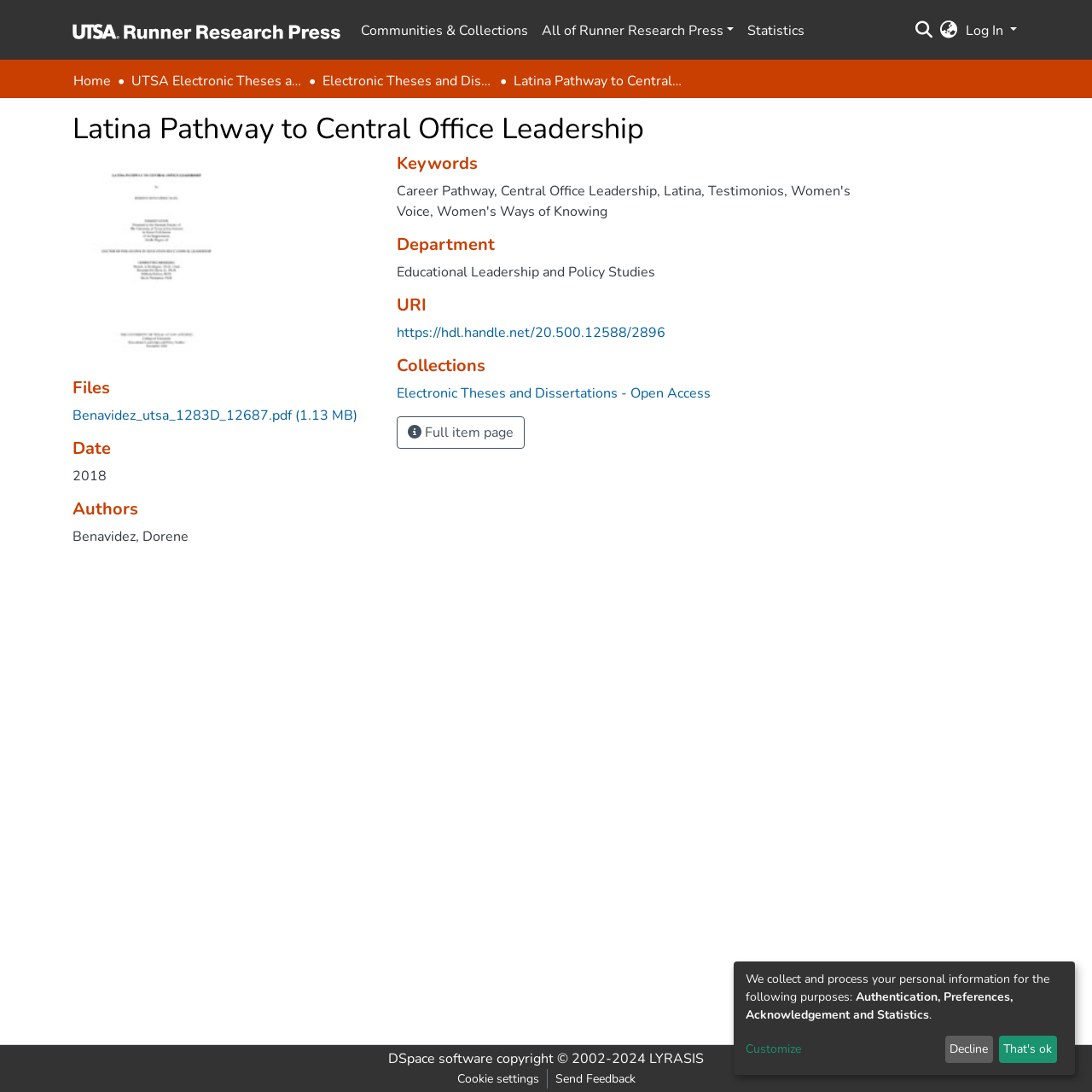What is the file size of the PDF?
Observe the image and answer the question with a one-word or short phrase response.

1.13 MB